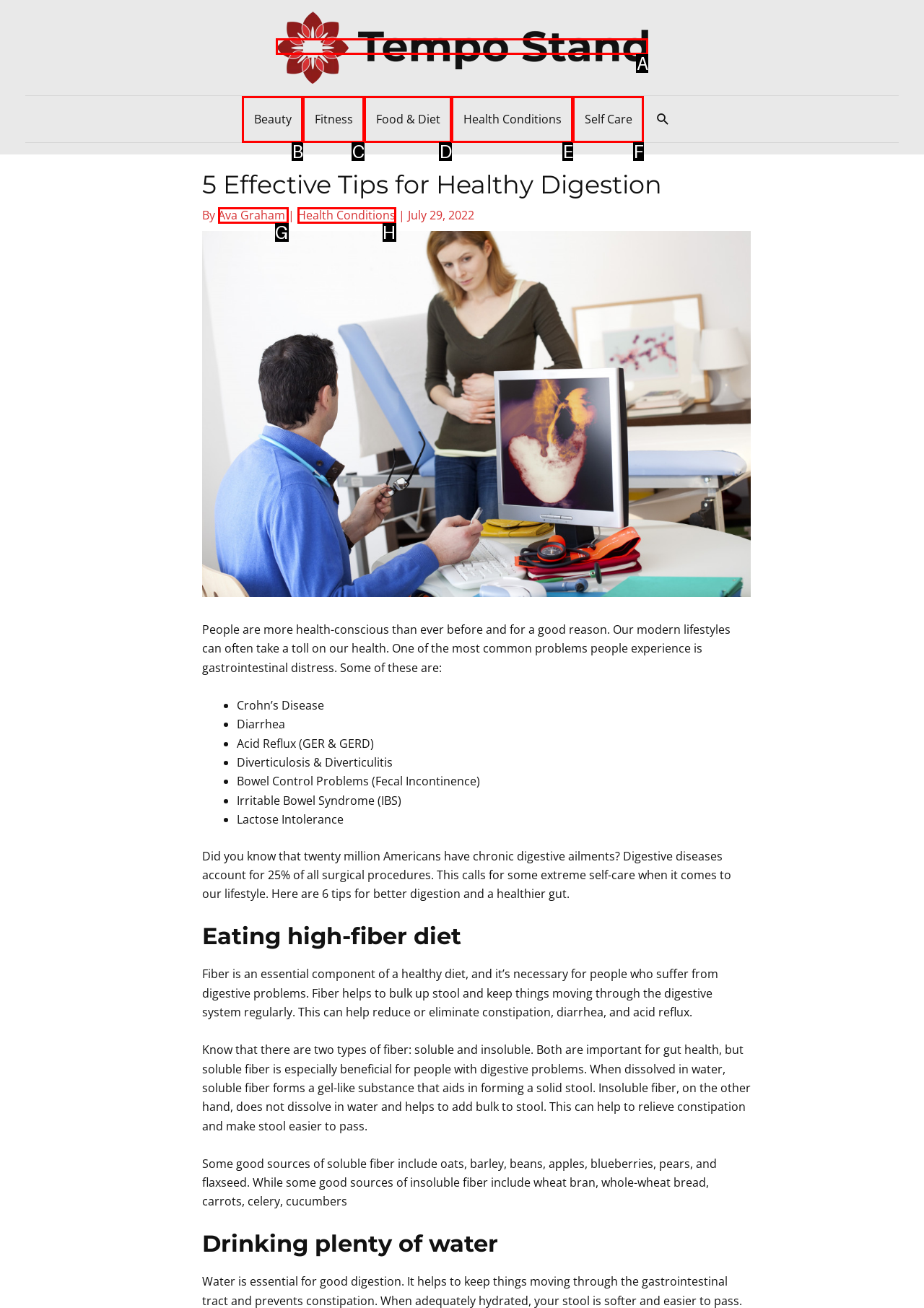Pick the option that corresponds to: Food & Diet
Provide the letter of the correct choice.

D